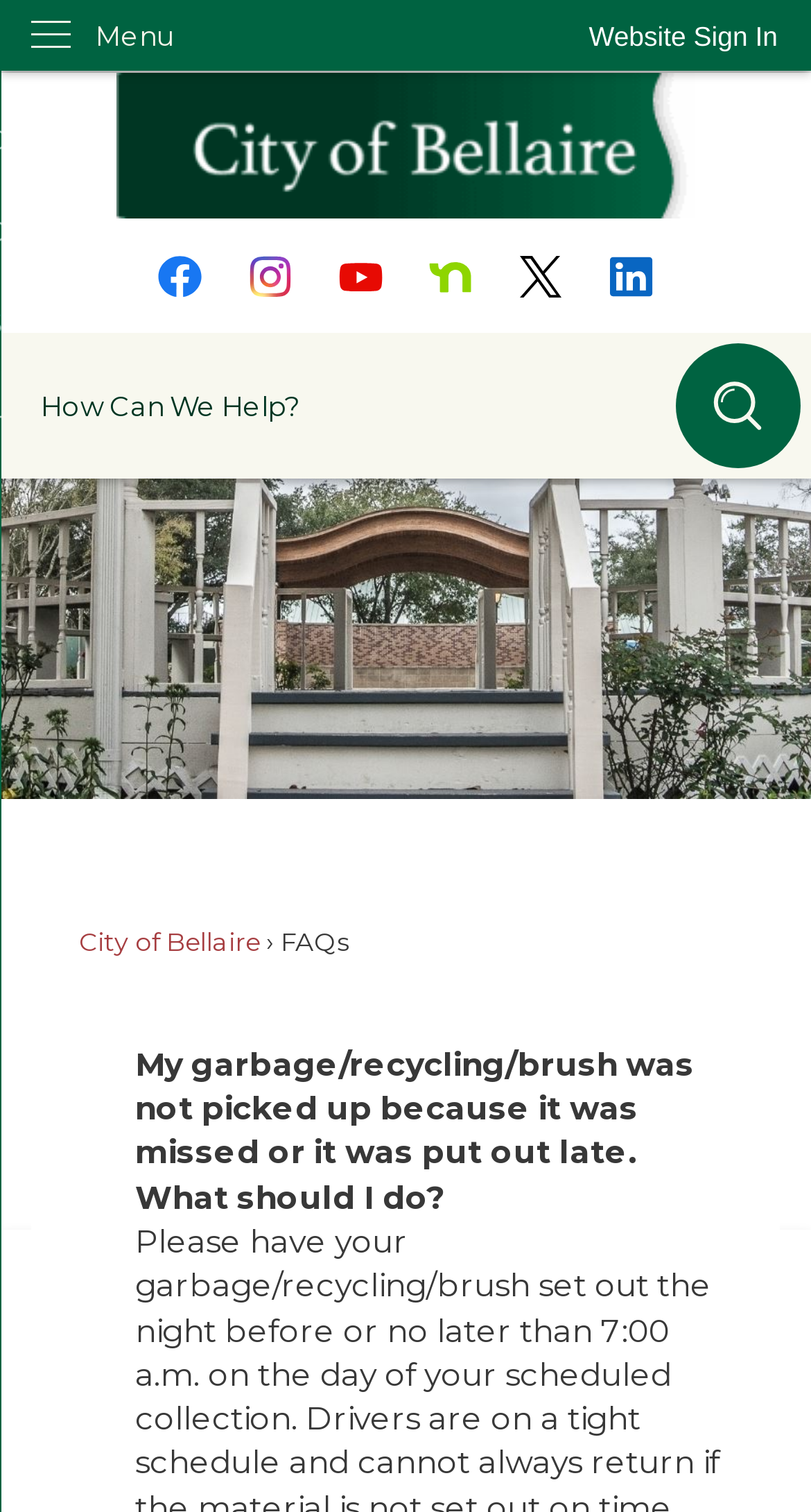What is the topic of the first FAQ listed?
Examine the image and provide an in-depth answer to the question.

The first FAQ listed on the webpage is related to what users should do if their garbage, recycling, or brush was not picked up because it was missed or put out late. This FAQ provides guidance on how to handle such situations.